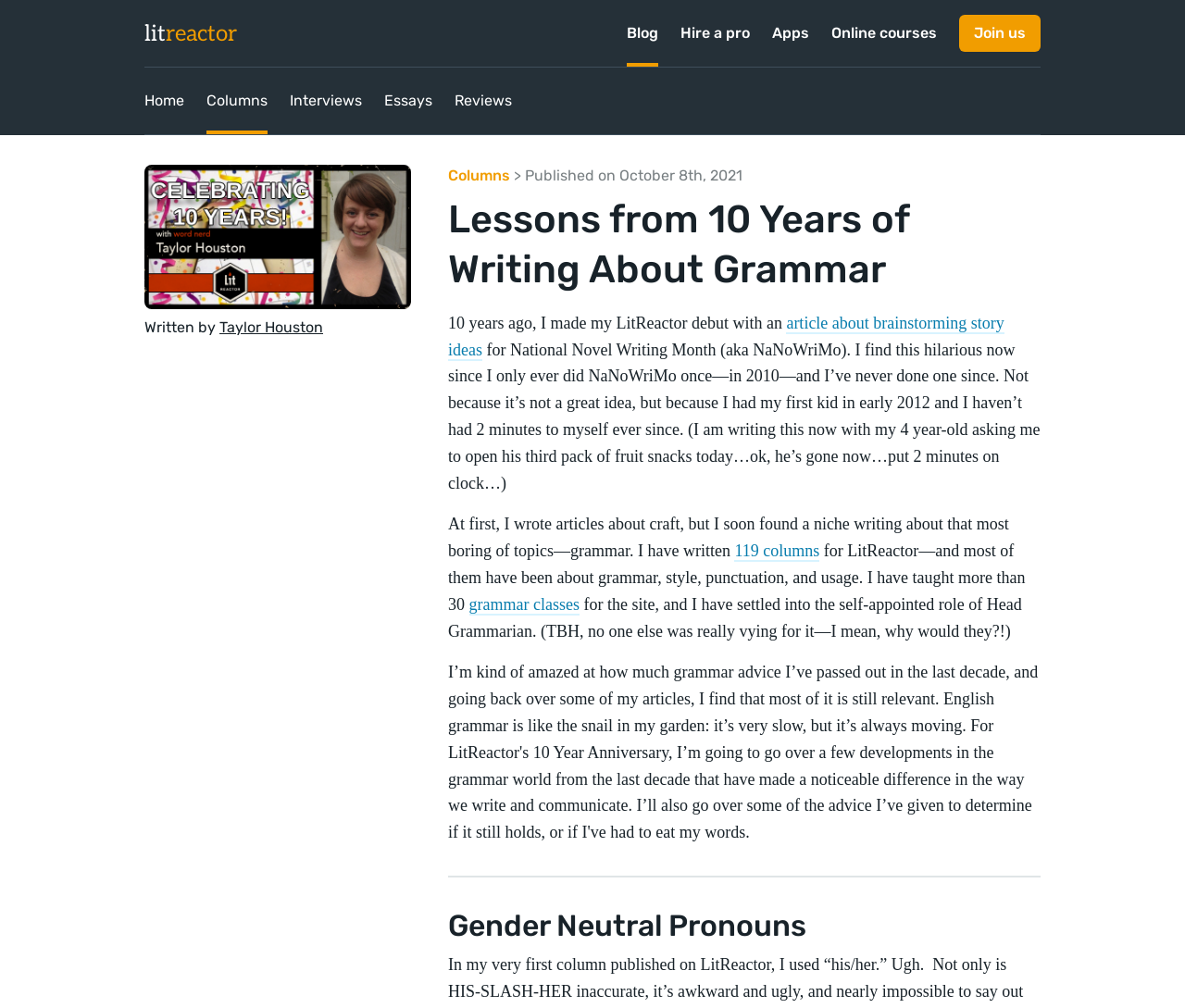Please identify the bounding box coordinates of the area I need to click to accomplish the following instruction: "Click the 'Join us' button".

[0.809, 0.015, 0.878, 0.051]